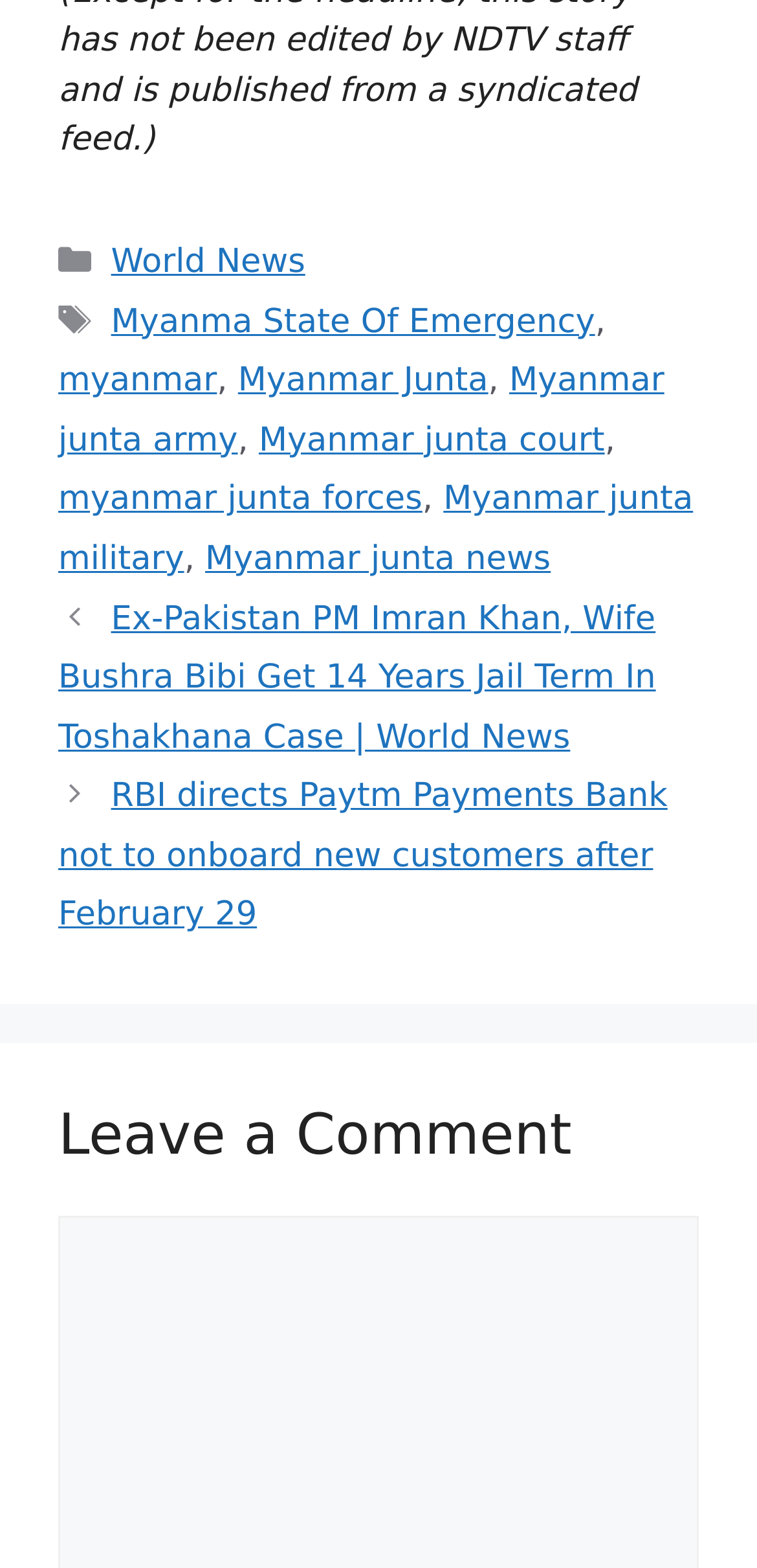How many news articles are listed on this page?
Provide a detailed answer to the question using information from the image.

The number of news articles listed on this page can be determined by counting the number of links under the 'Posts' navigation section, which lists two news article titles, 'Ex-Pakistan PM Imran Khan, Wife Bushra Bibi Get 14 Years Jail Term In Toshakhana Case | World News' and 'RBI directs Paytm Payments Bank not to onboard new customers after February 29'.